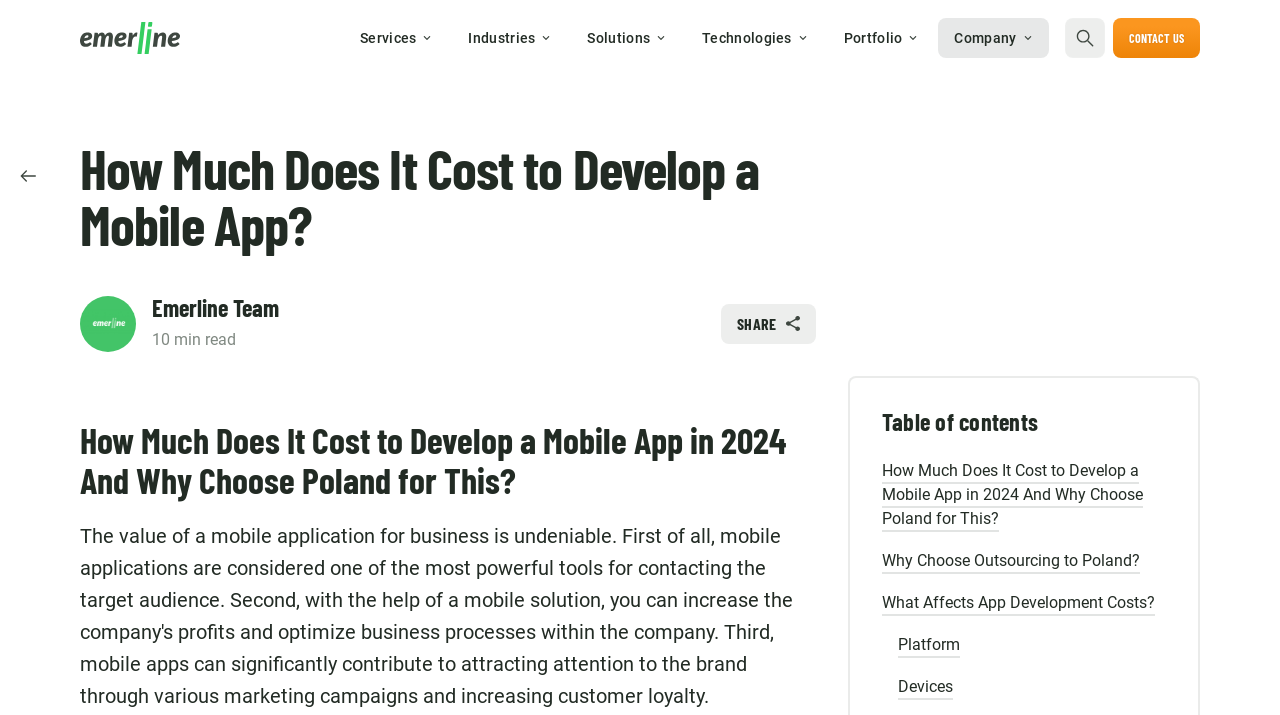Identify the main heading from the webpage and provide its text content.

How Much Does It Cost to Develop a Mobile App?